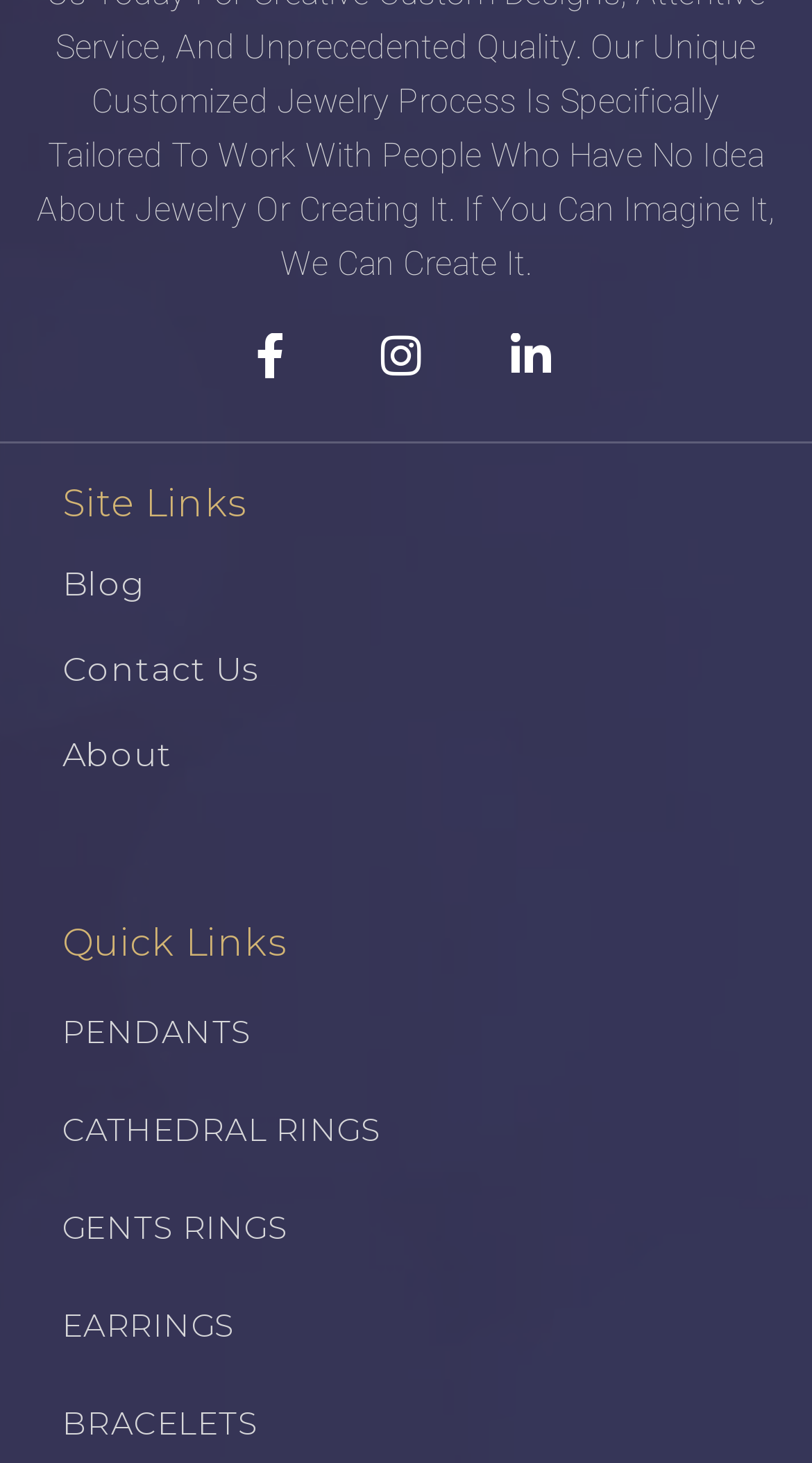Give a one-word or phrase response to the following question: What is the last link in the webpage?

BRACELETS